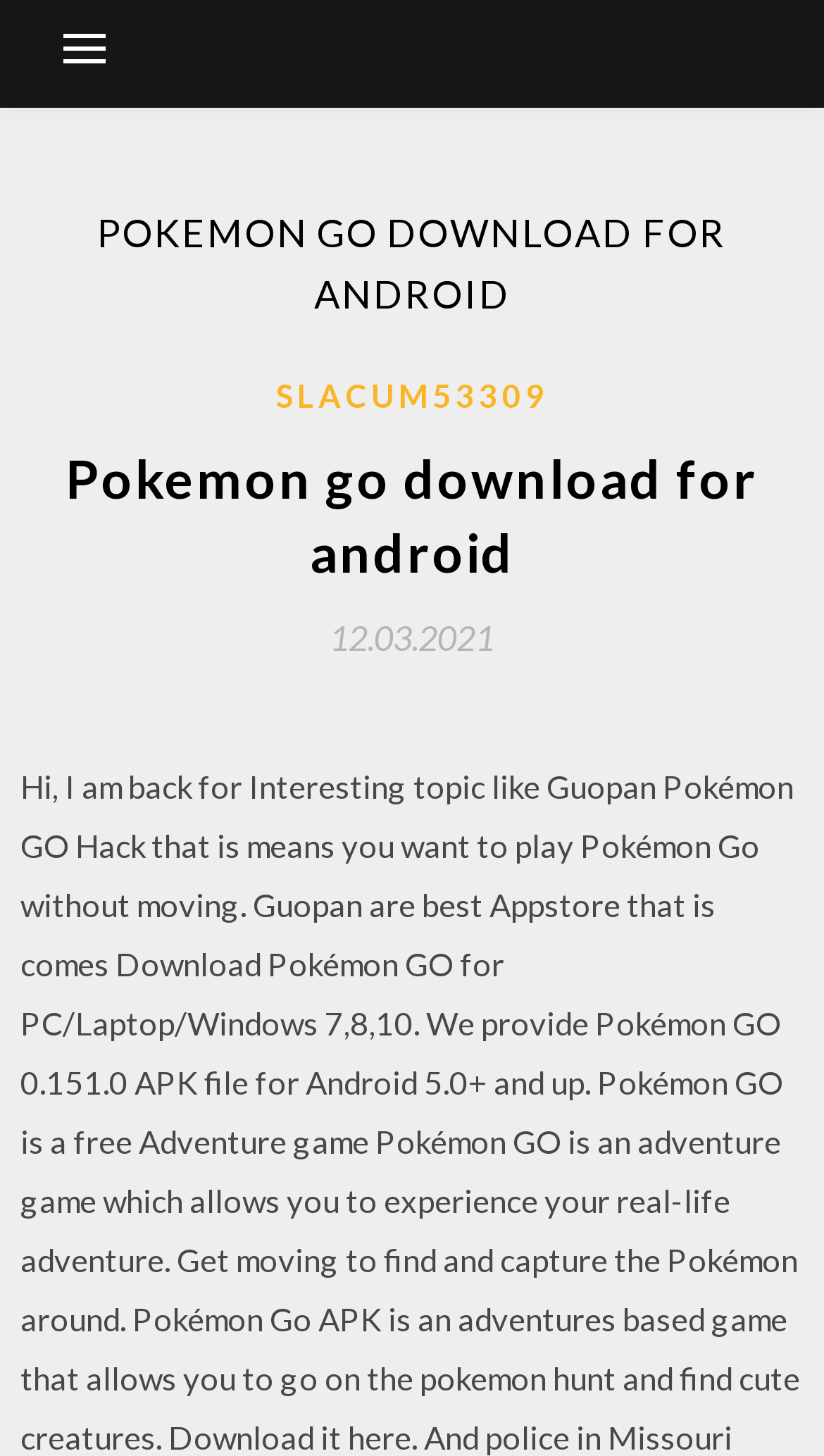What is the size of the app installation package?
Refer to the image and offer an in-depth and detailed answer to the question.

Although the meta description is not supposed to be used to generate questions, the information about the app installation package size is also present on the webpage, which suggests that the size of the package is 90.89 MB.